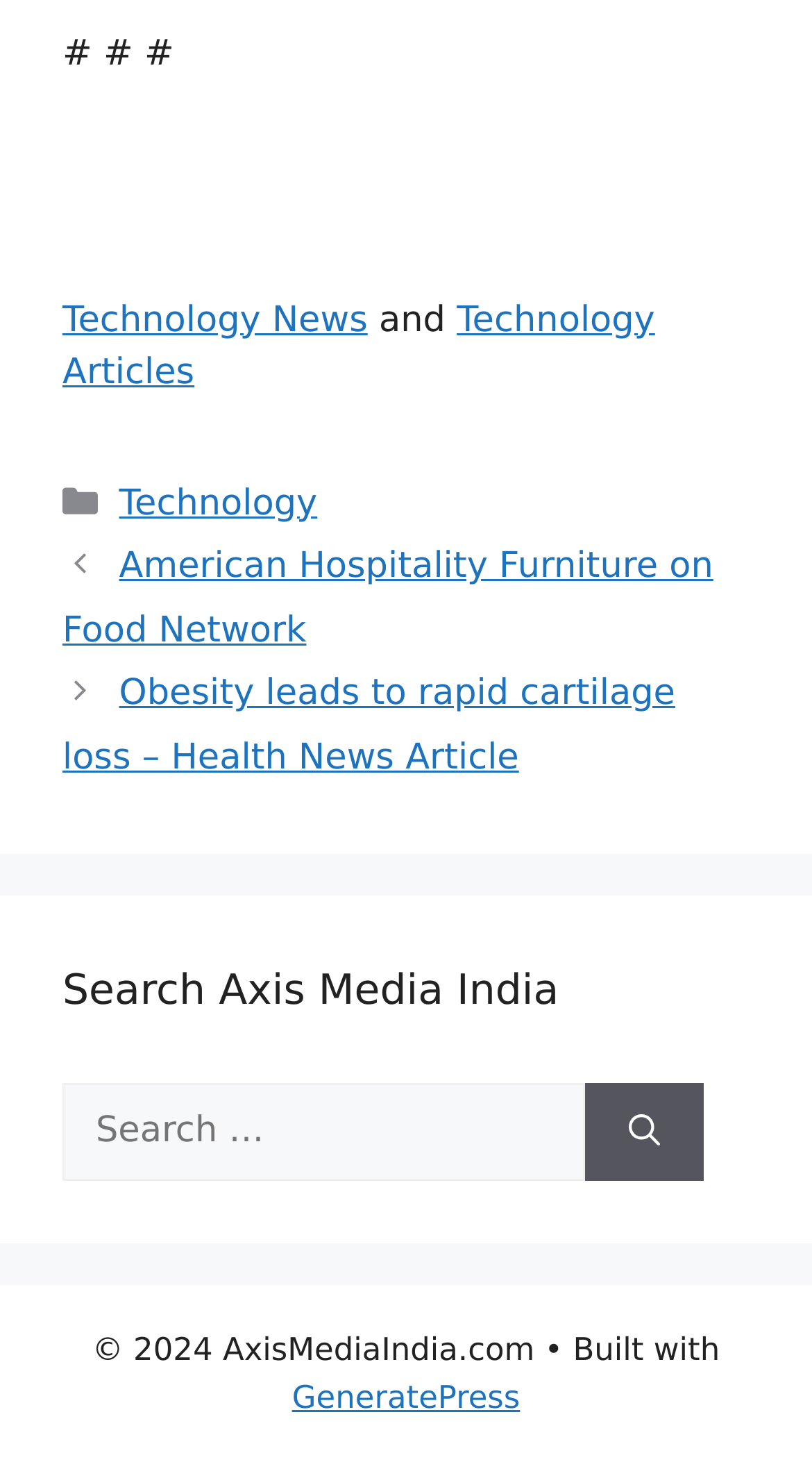What is the category of the first post?
Refer to the image and provide a detailed answer to the question.

By looking at the navigation section, I found the first post 'American Hospitality Furniture on Food Network' and its category is mentioned as 'Technology'.